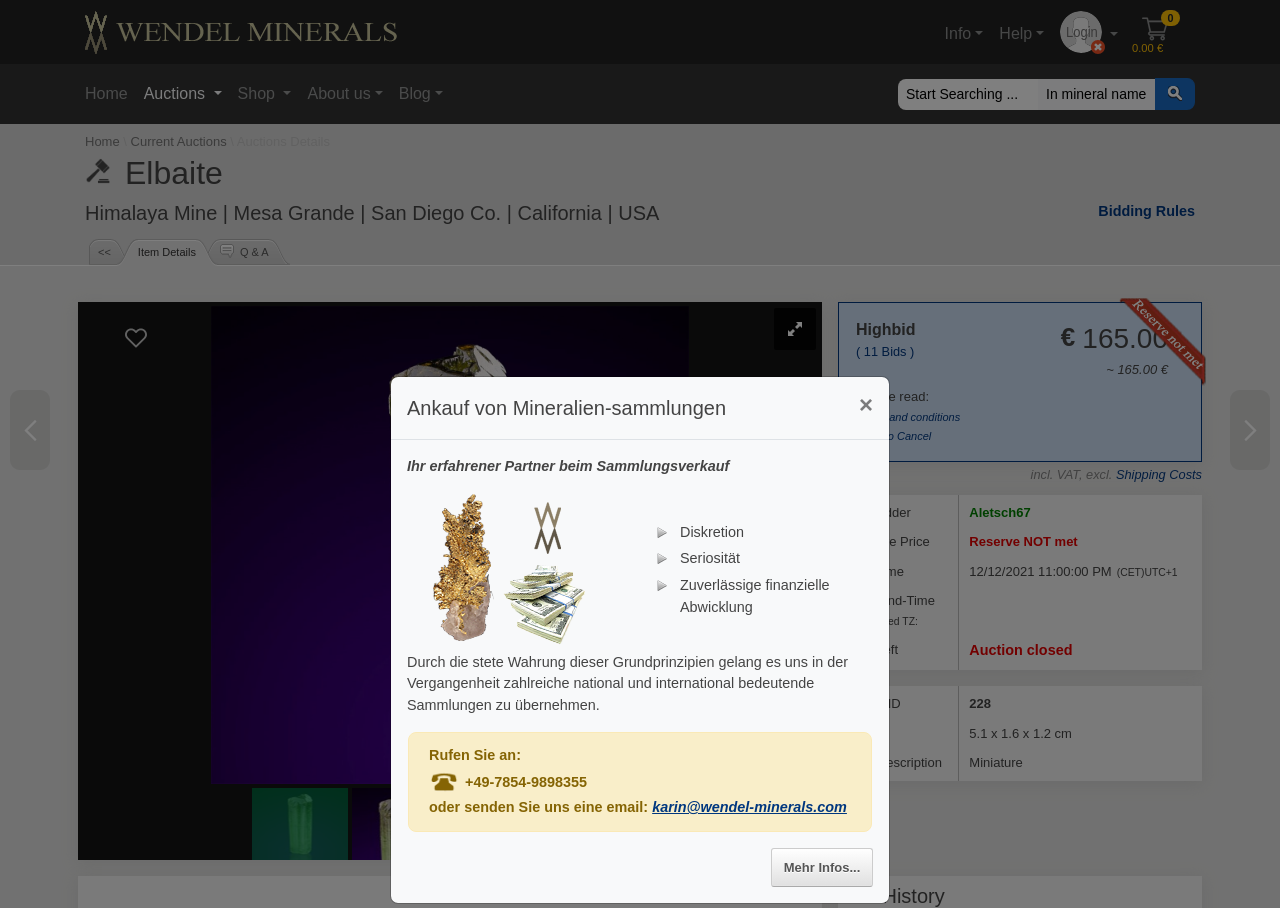Please identify the bounding box coordinates of the element's region that I should click in order to complete the following instruction: "Click the 'Close' button". The bounding box coordinates consist of four float numbers between 0 and 1, i.e., [left, top, right, bottom].

[0.659, 0.415, 0.695, 0.477]